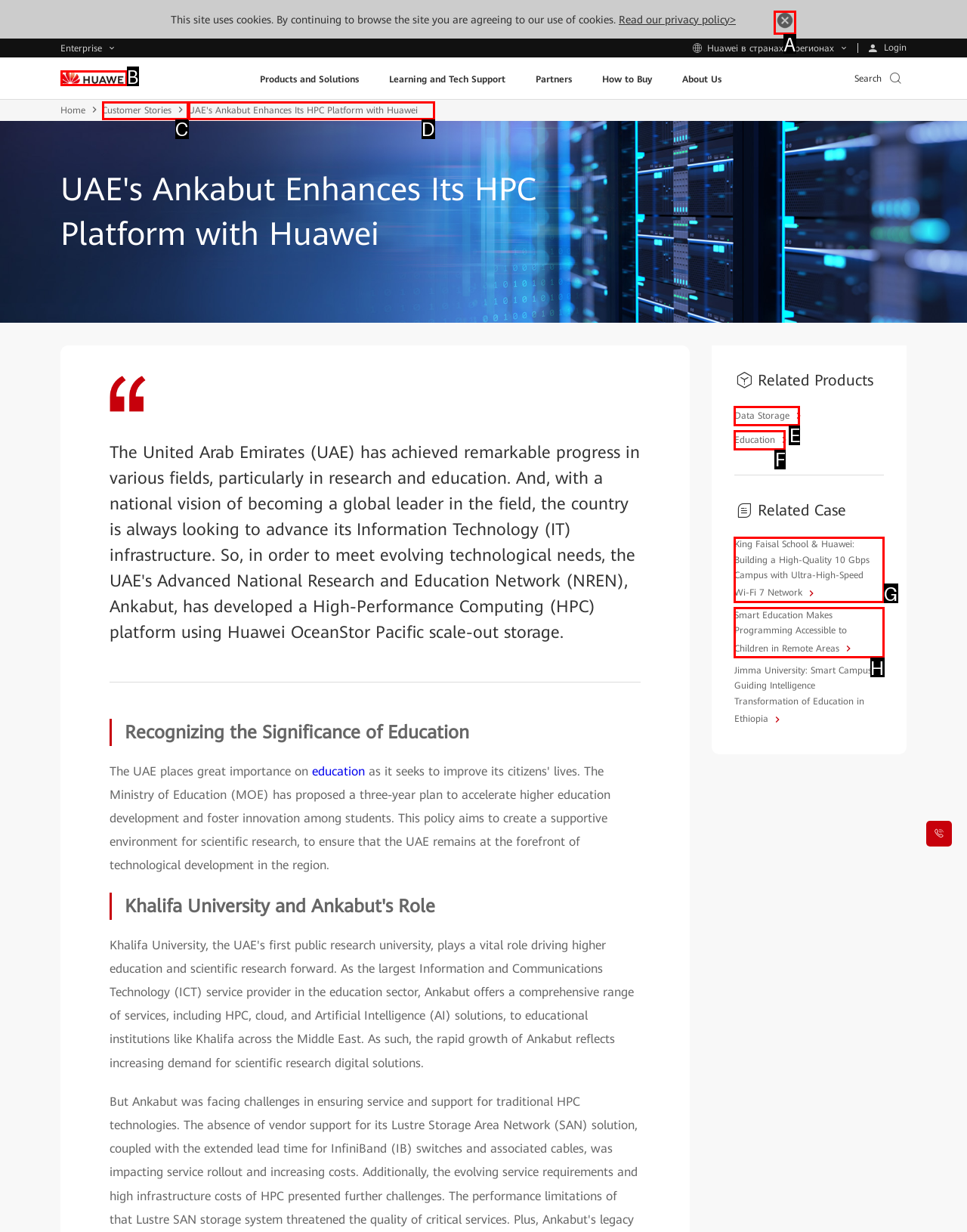Identify the correct HTML element to click for the task: Search for something. Provide the letter of your choice.

A